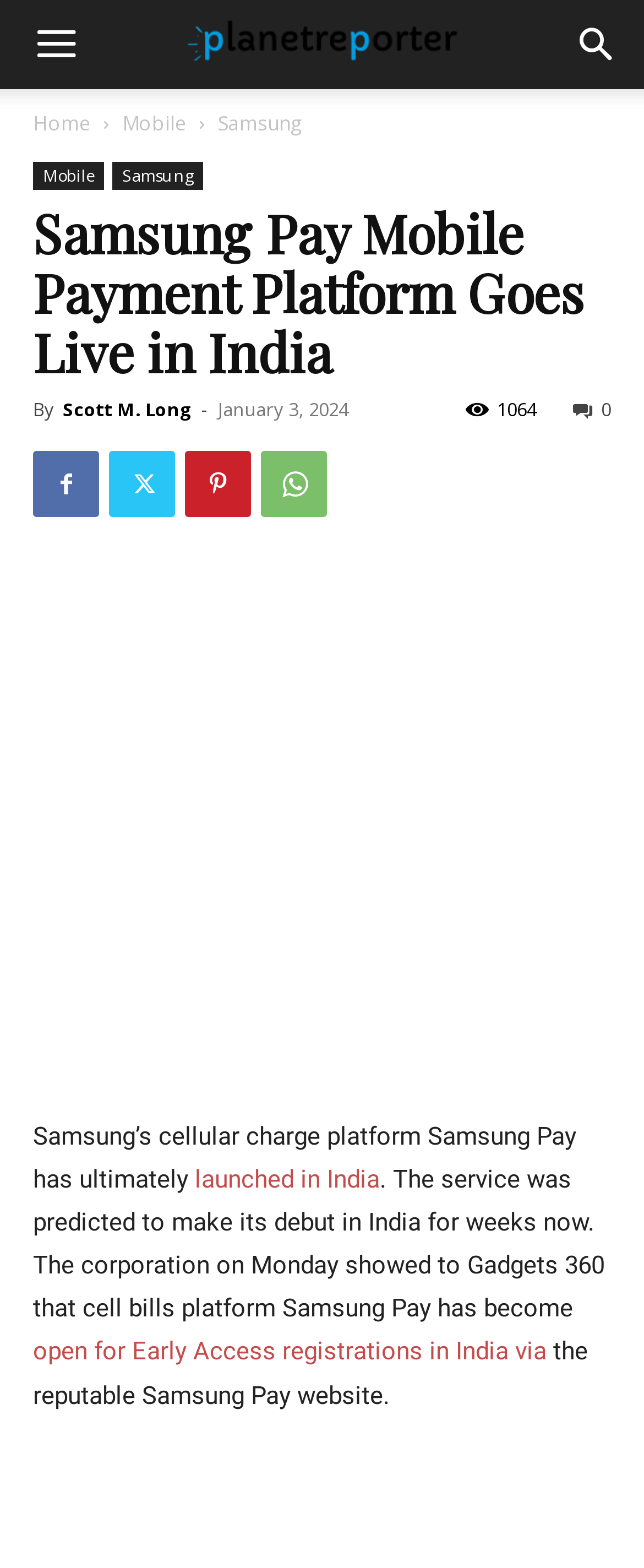Determine the bounding box coordinates of the section to be clicked to follow the instruction: "Search for something". The coordinates should be given as four float numbers between 0 and 1, formatted as [left, top, right, bottom].

[0.856, 0.0, 1.0, 0.057]